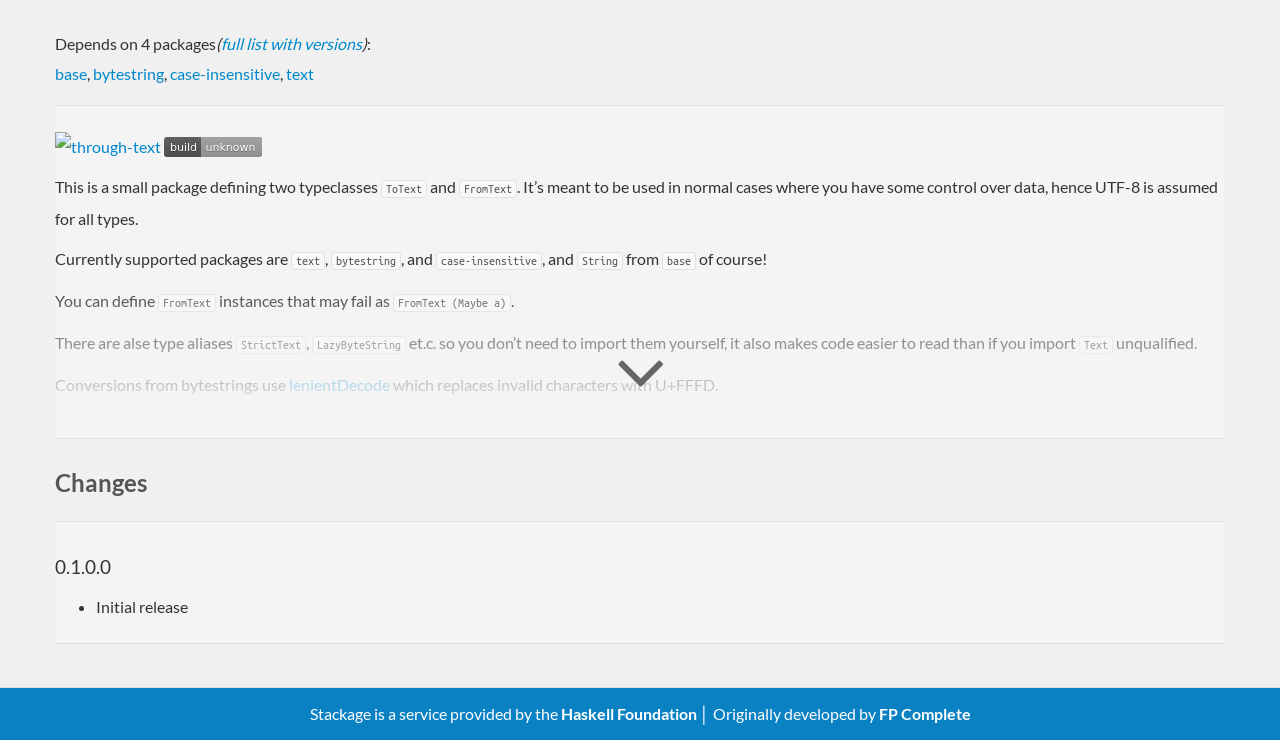From the webpage screenshot, identify the region described by alt="Build Status". Provide the bounding box coordinates as (top-left x, top-left y, bottom-right x, bottom-right y), with each value being a floating point number between 0 and 1.

[0.128, 0.182, 0.205, 0.208]